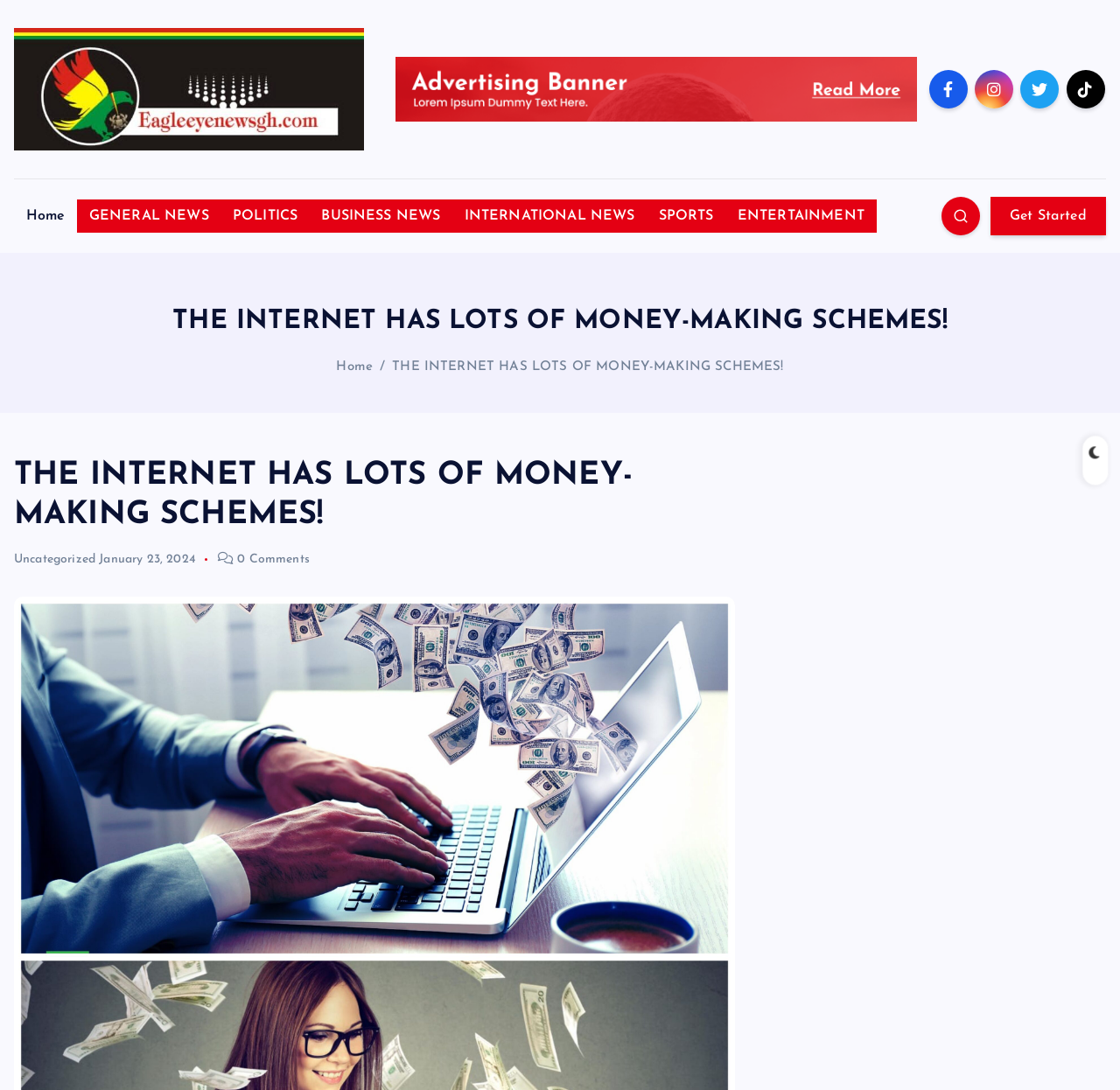Determine the bounding box coordinates of the clickable element necessary to fulfill the instruction: "Get Started". Provide the coordinates as four float numbers within the 0 to 1 range, i.e., [left, top, right, bottom].

[0.884, 0.181, 0.988, 0.216]